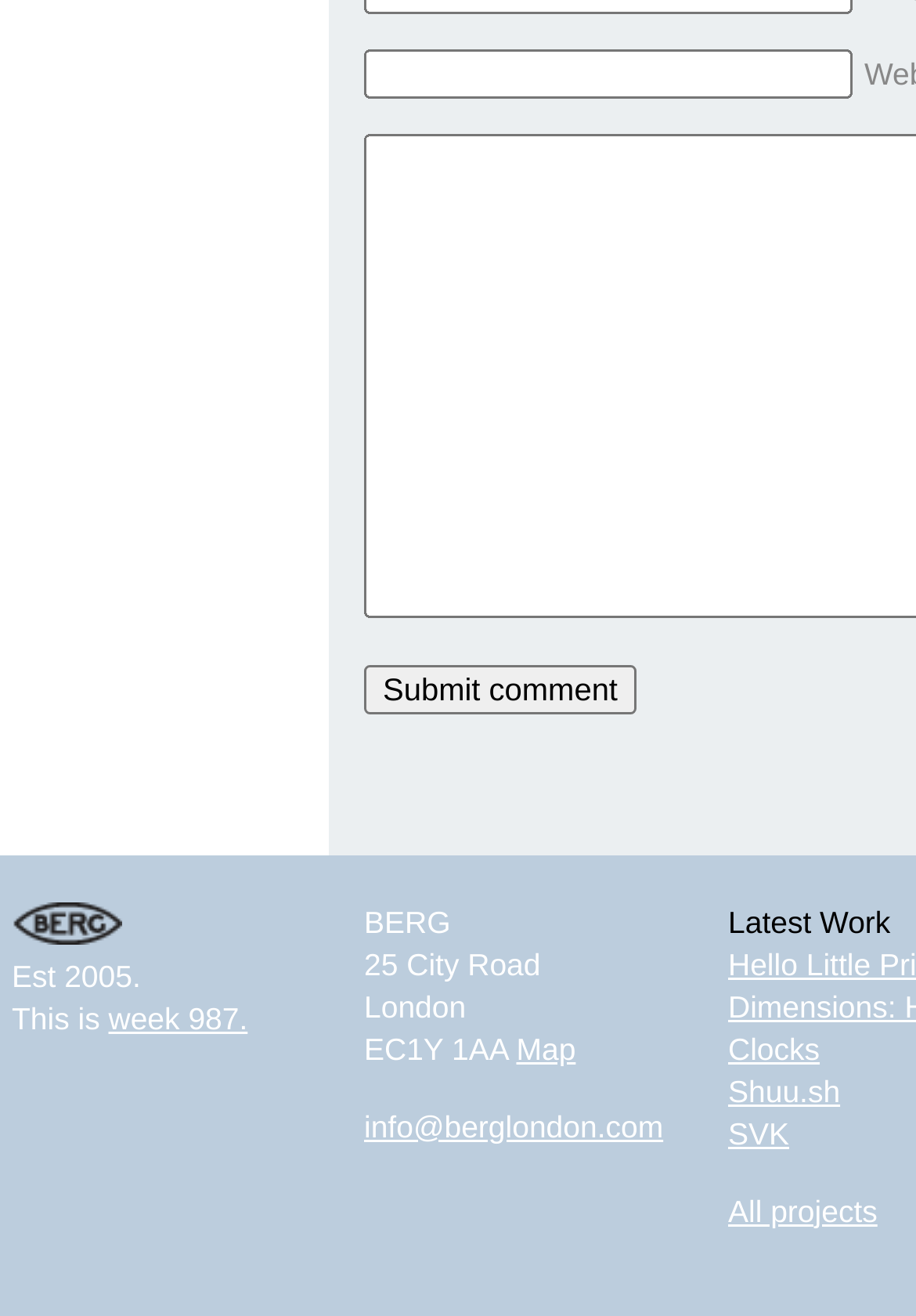Locate the bounding box coordinates of the element to click to perform the following action: 'Open Map'. The coordinates should be given as four float values between 0 and 1, in the form of [left, top, right, bottom].

[0.564, 0.783, 0.629, 0.81]